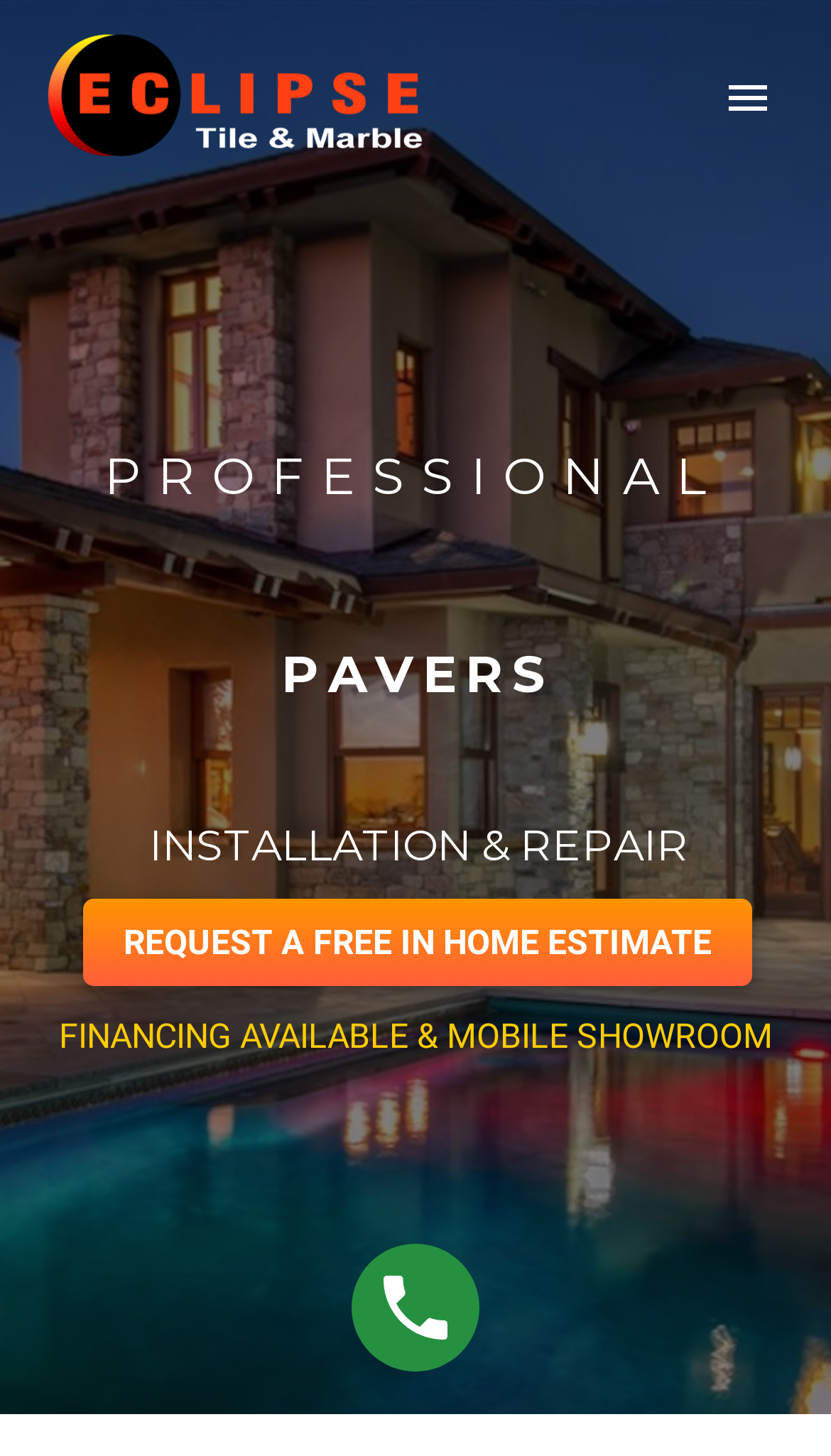How many links are in the main menu?
Please give a detailed and thorough answer to the question, covering all relevant points.

The main menu is located at the top of the webpage, and it contains 7 links: 'Home', 'About Us', 'Our Services', 'Portfolio', 'Reviews', 'FAQ', and 'Contact Us'. These links are arranged vertically and have bounding box coordinates that indicate their position on the webpage.